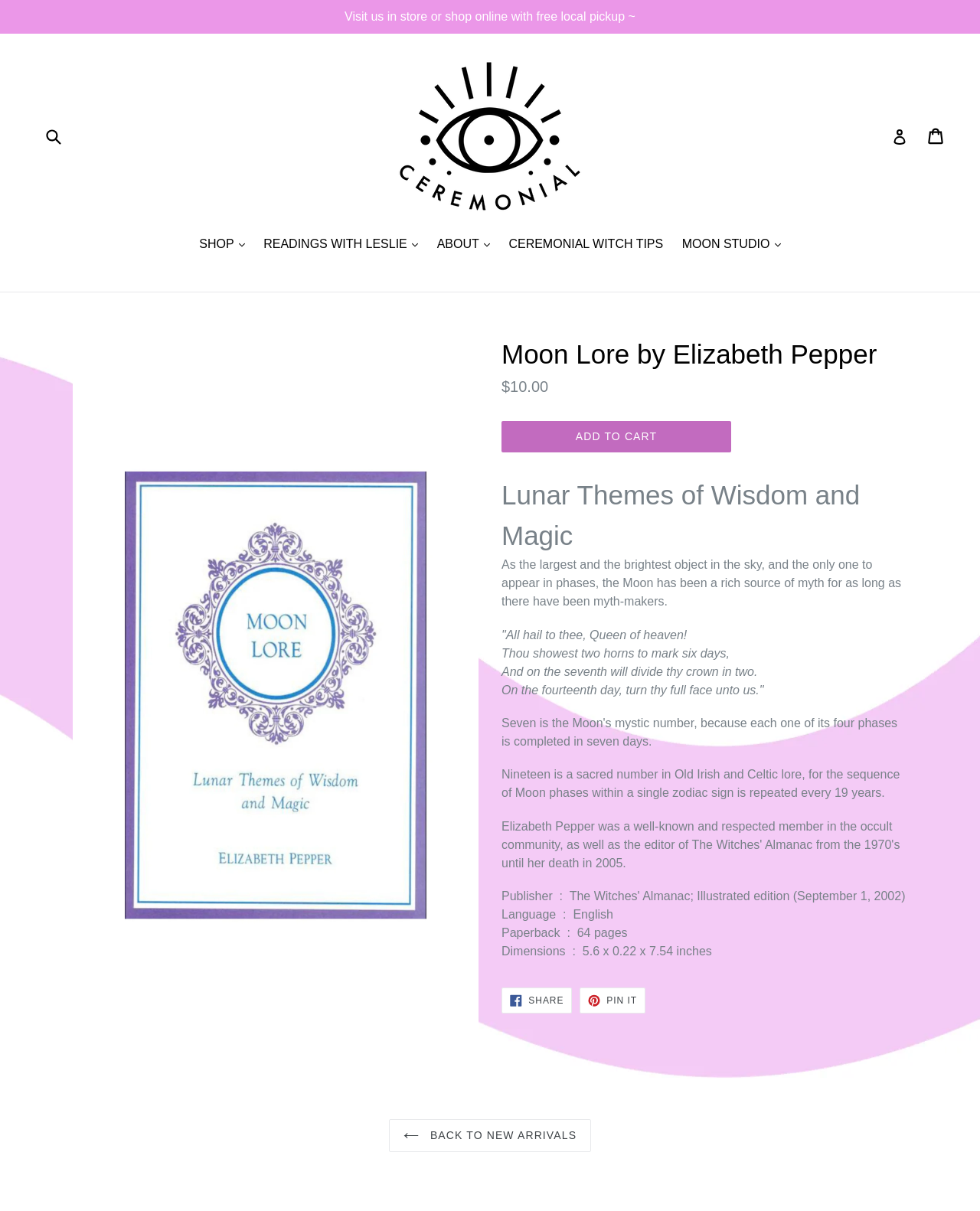What is the author of the book?
Could you answer the question with a detailed and thorough explanation?

The author of the book can be found in the product title, which is 'Moon Lore by Elizabeth Pepper'. The 'by' keyword indicates that Elizabeth Pepper is the author of the book.